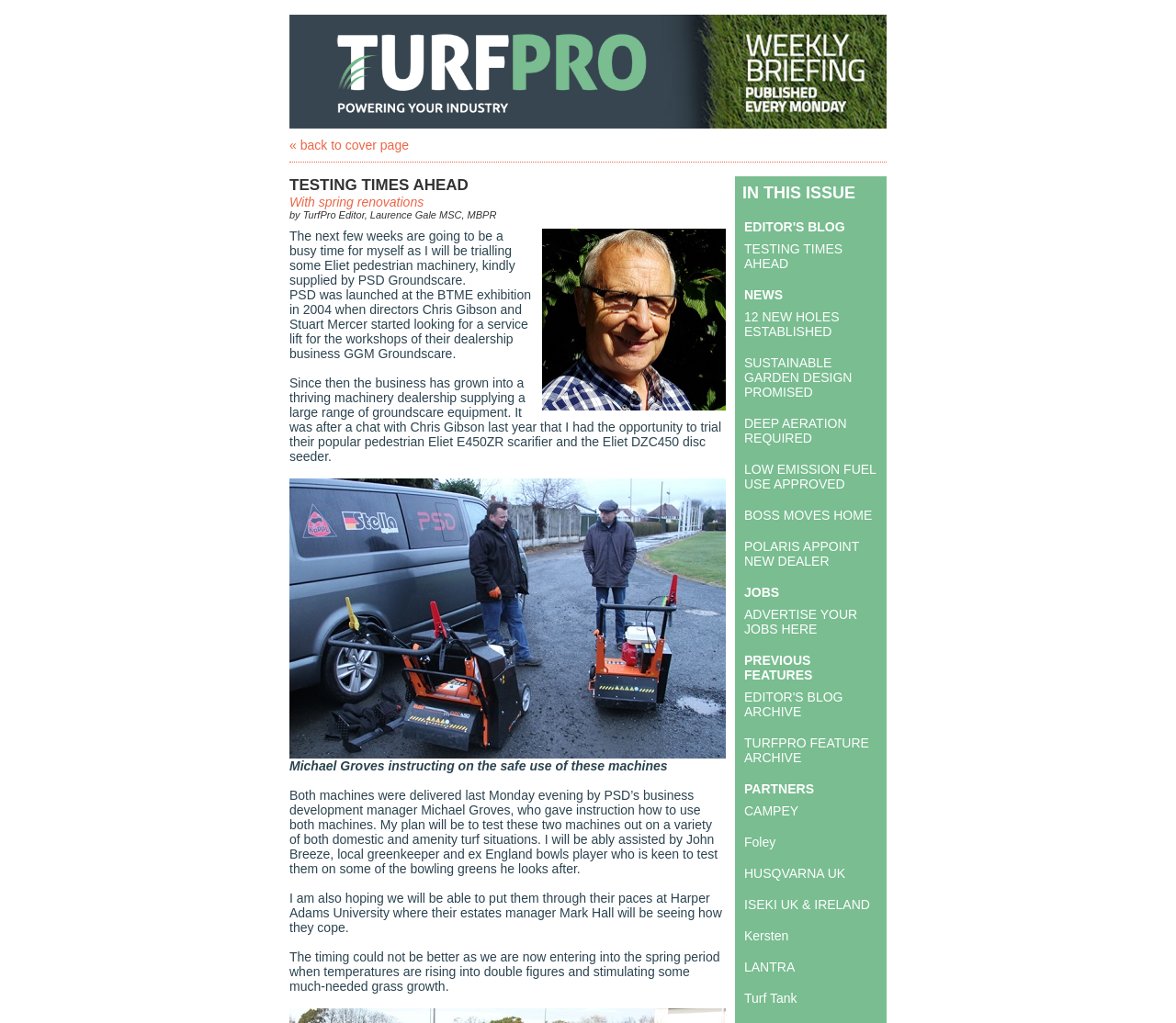What is the purpose of the next few weeks?
Based on the image content, provide your answer in one word or a short phrase.

Trialling Eliet pedestrian machinery